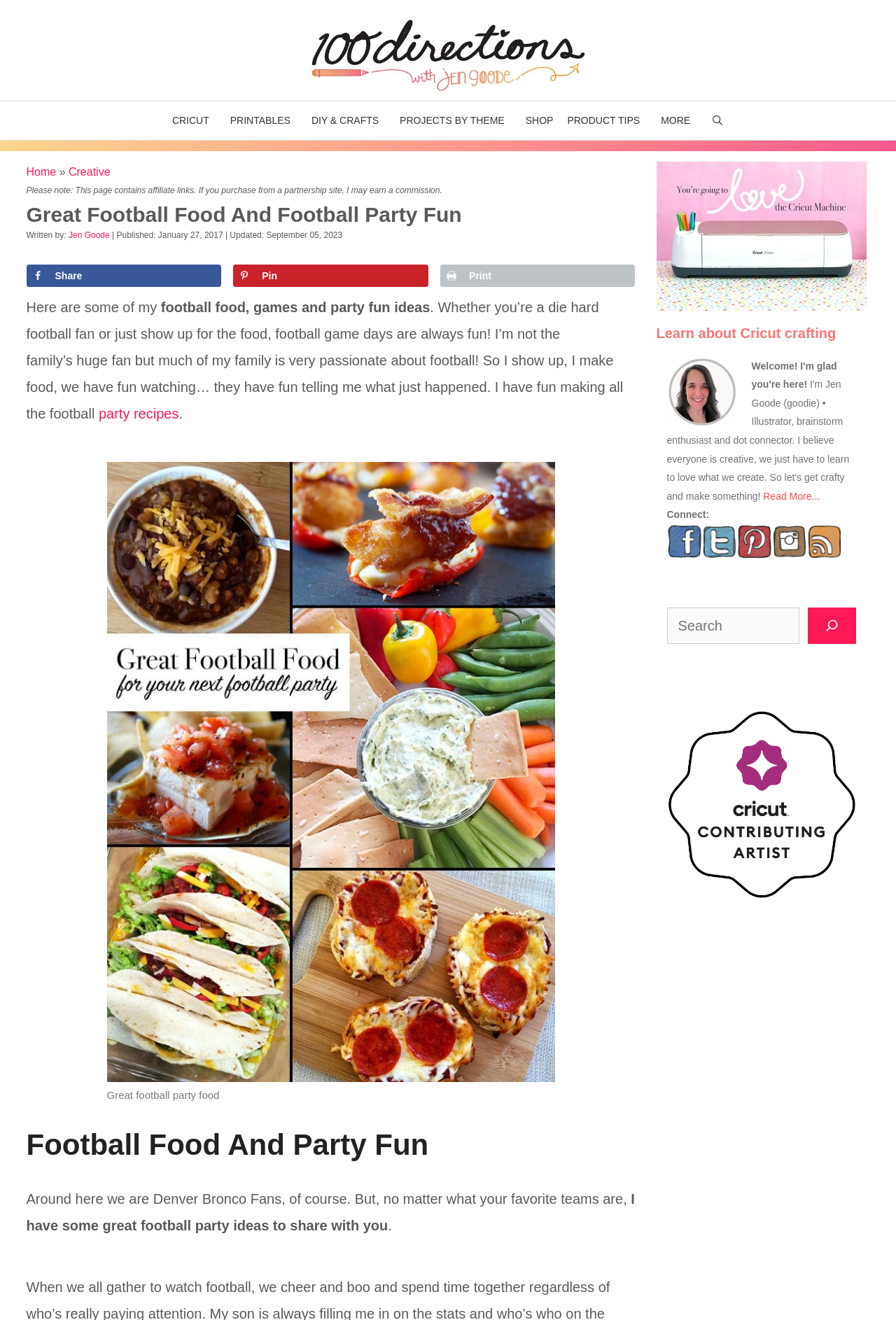Describe in detail what you see on the webpage.

This webpage is about football food, games, and party fun ideas. At the top, there is a banner with the site's name "100 Directions" and a navigation menu with links to various sections such as "CRICUT", "PRINTABLES", "DIY & CRAFTS", and more. Below the navigation menu, there is a header section with the title "Great Football Food And Football Party Fun" and information about the author, Jen Goode.

The main content of the page starts with a brief introduction to football game days, mentioning that the author's family is passionate about football, and she shows up to make food and have fun. There is a link to "party recipes" and a large image of football party food with a caption.

The page then divides into two columns. The left column has a heading "Football Food And Party Fun" and several paragraphs of text discussing football party ideas, including the author's favorite team, the Denver Broncos. The right column has a section with links to Cricut products and crafting resources, as well as a section with social media links and a search bar.

At the bottom of the page, there are additional sections, including a complementary section with an image of the author, Jen Goode, and a section with a figure and link to Cricut Contributing Artist. Throughout the page, there are various images, including icons for social media platforms and a Cricut Maker Cutting Machine.